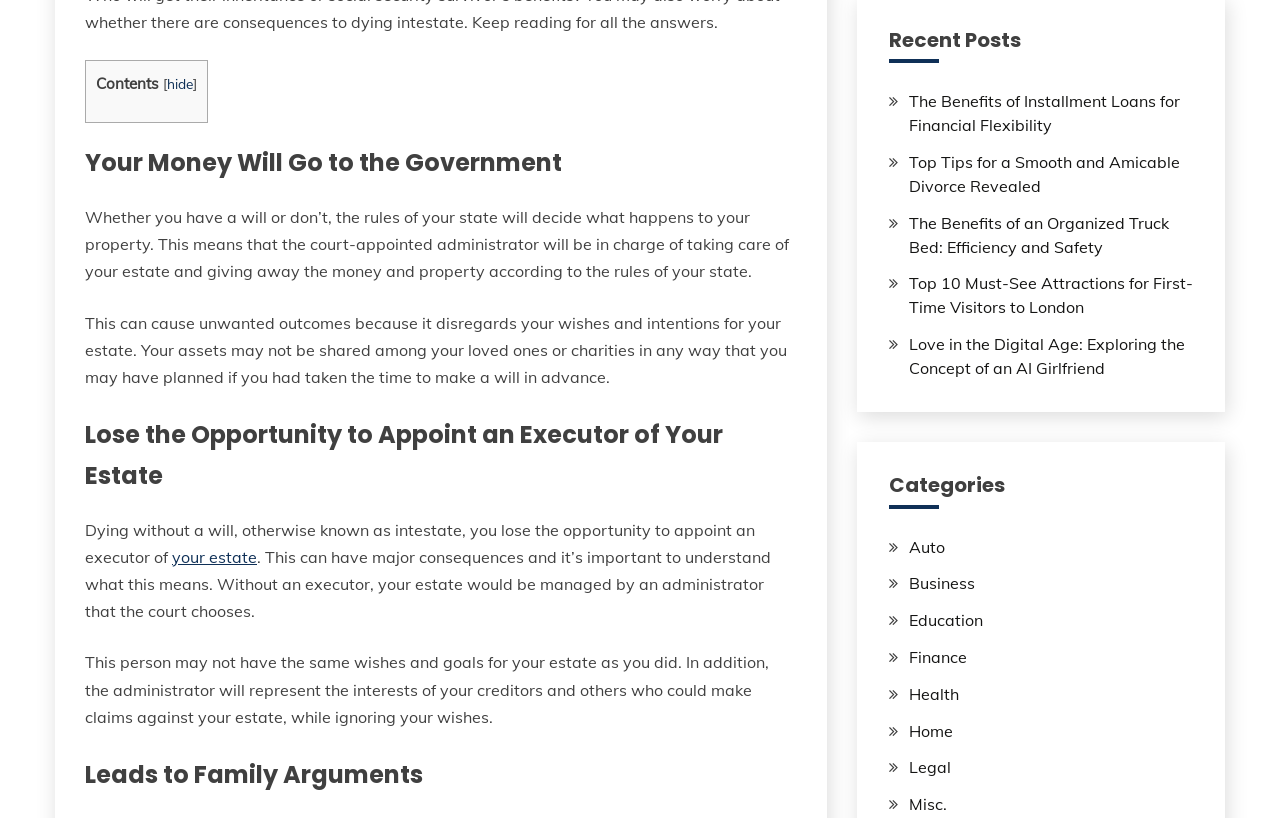Please identify the bounding box coordinates of the region to click in order to complete the task: "click hide". The coordinates must be four float numbers between 0 and 1, specified as [left, top, right, bottom].

[0.13, 0.092, 0.151, 0.113]